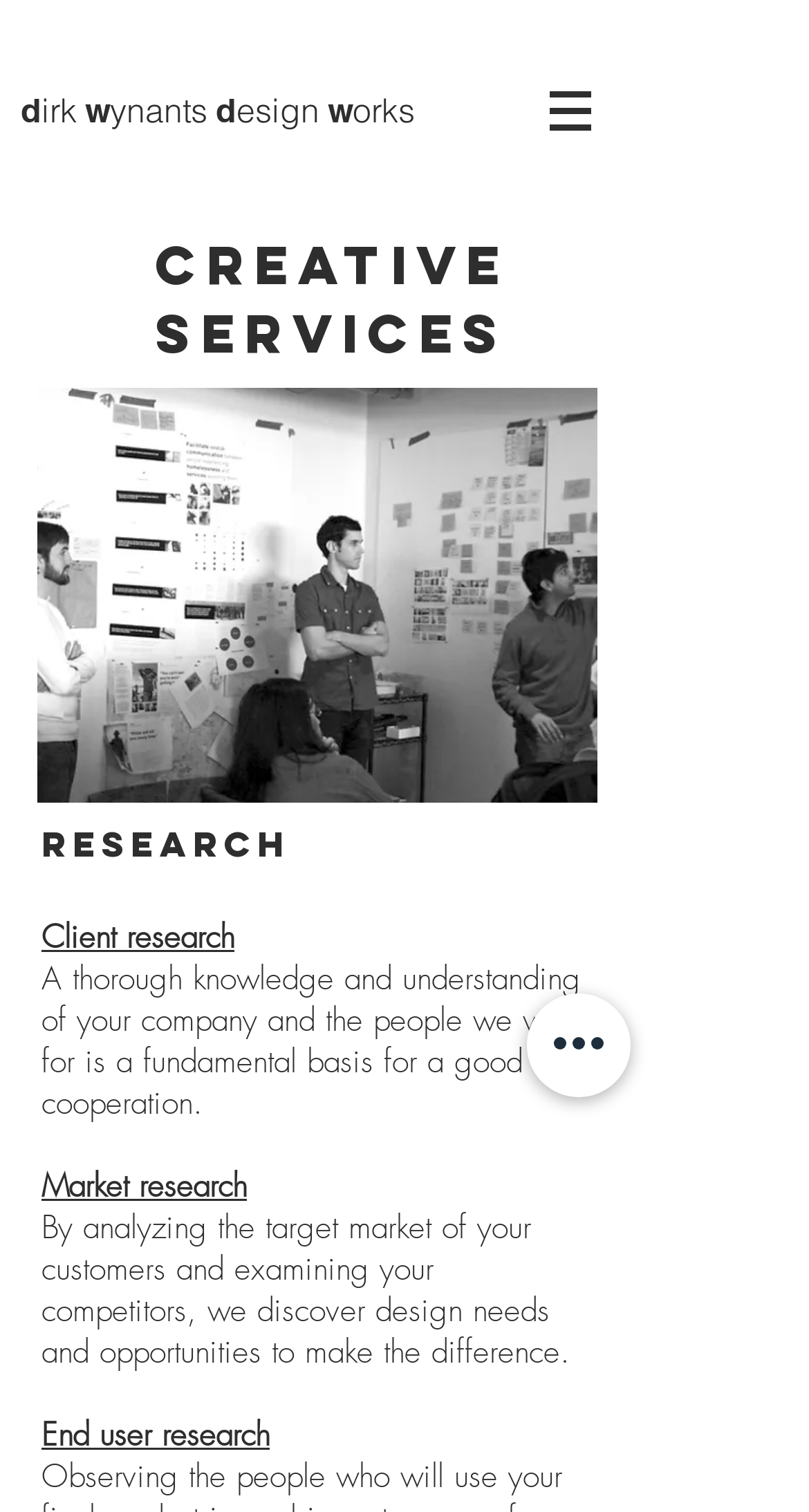What is the purpose of client research?
Give a detailed and exhaustive answer to the question.

According to the webpage, client research is conducted to gain a thorough knowledge and understanding of the company and the people they work for, which is a fundamental basis for a good cooperation.